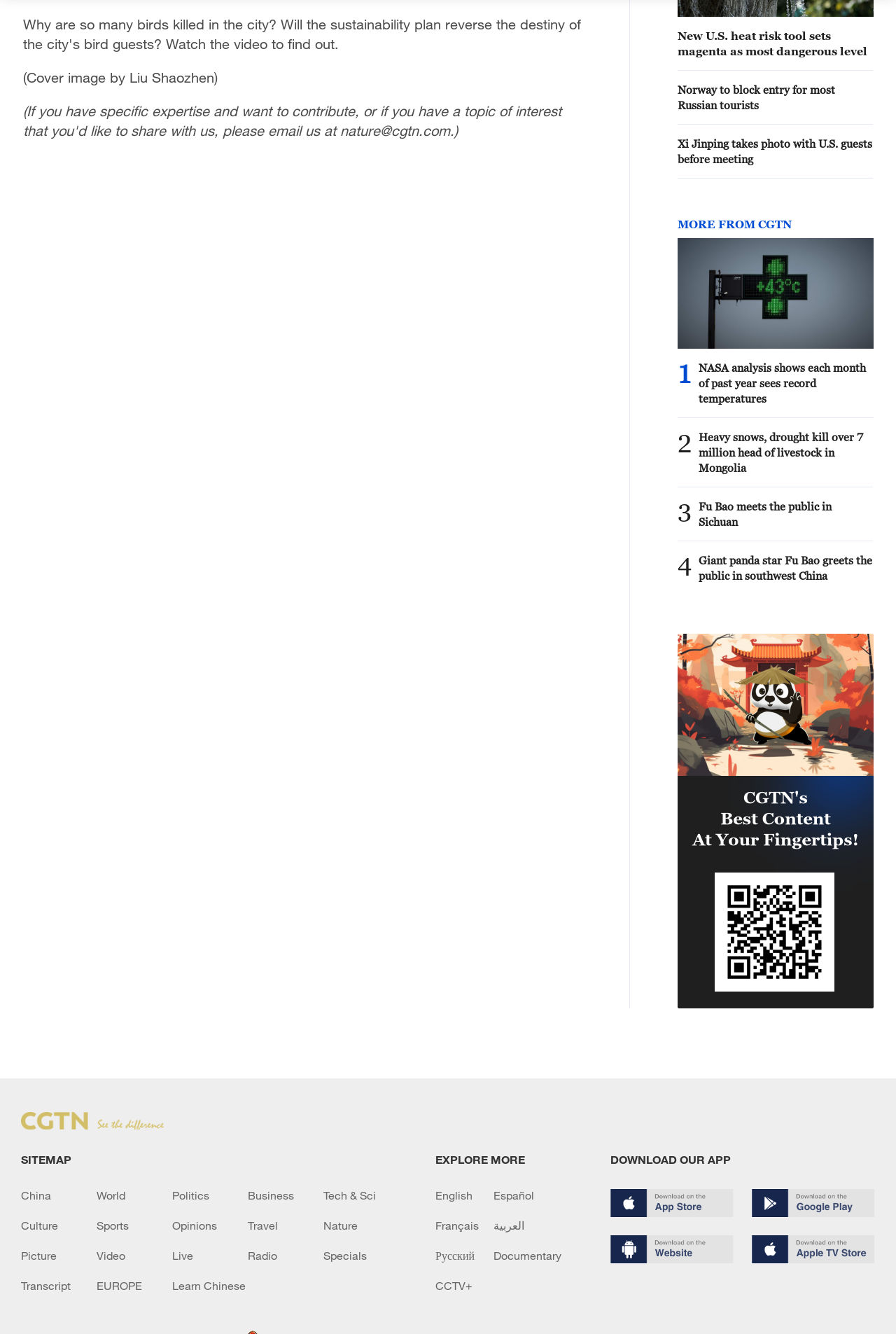Answer this question in one word or a short phrase: How many links are there in the 'MORE FROM CGTN' section?

5